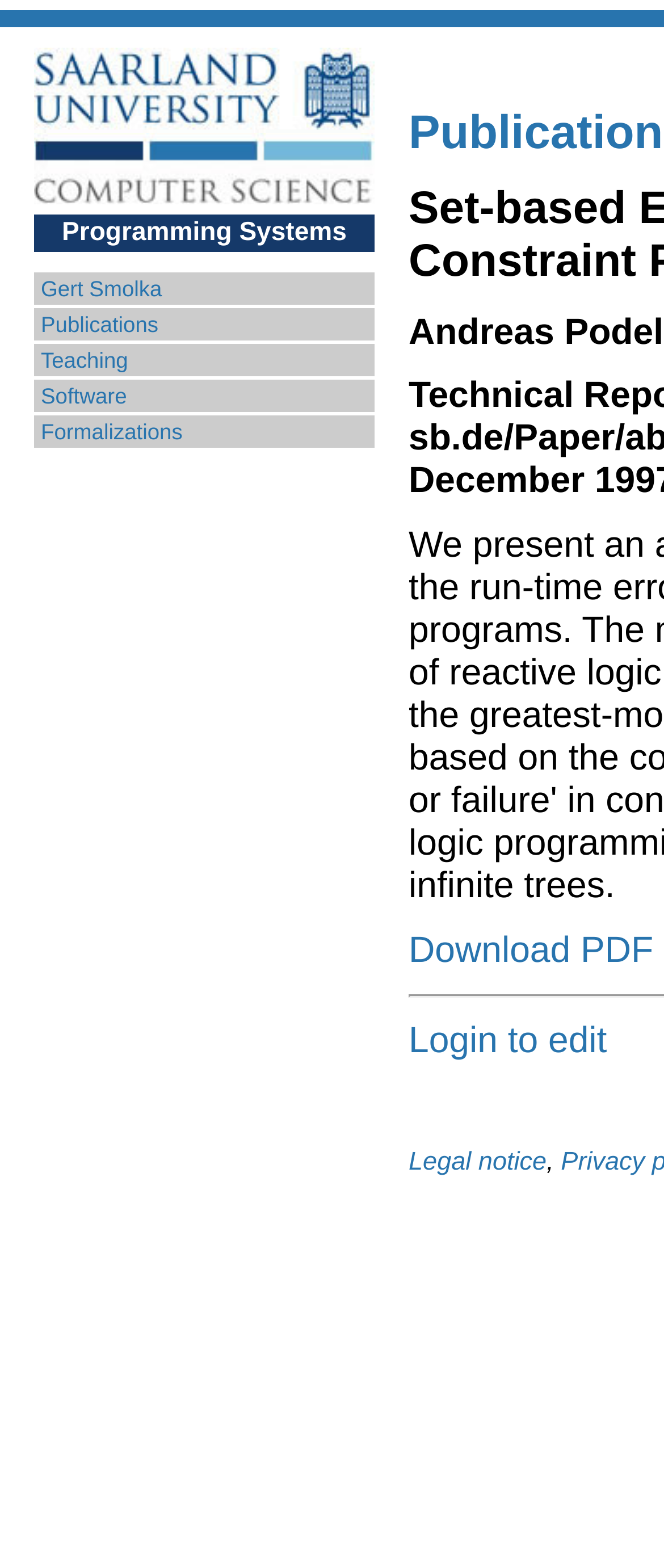From the webpage screenshot, identify the region described by Formalizations. Provide the bounding box coordinates as (top-left x, top-left y, bottom-right x, bottom-right y), with each value being a floating point number between 0 and 1.

[0.062, 0.267, 0.275, 0.283]